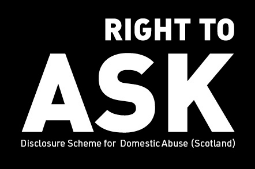Please answer the following query using a single word or phrase: 
Where is the Disclosure Scheme implemented?

Scotland